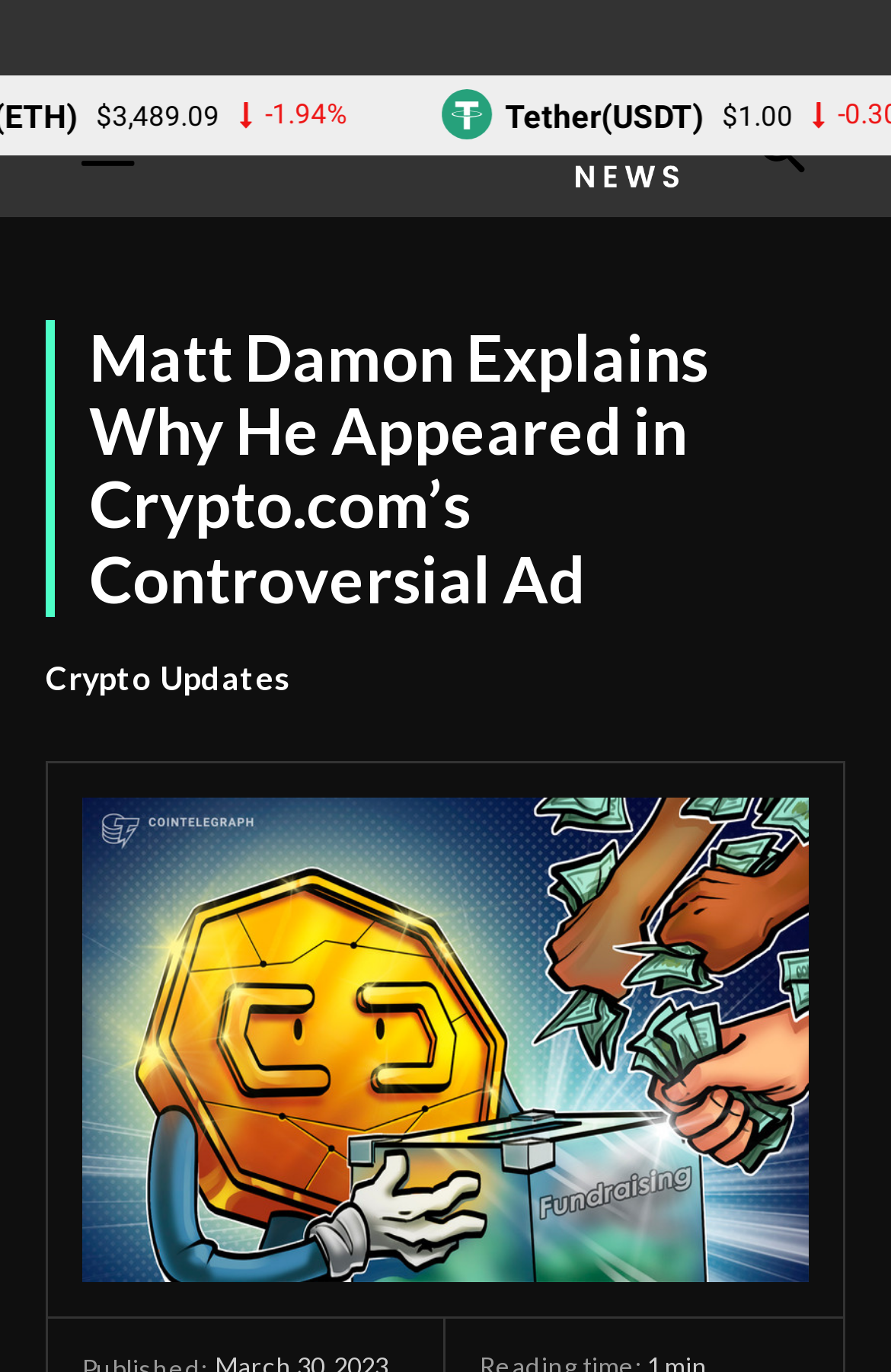What is the image below the heading?
Based on the screenshot, provide a one-word or short-phrase response.

An image